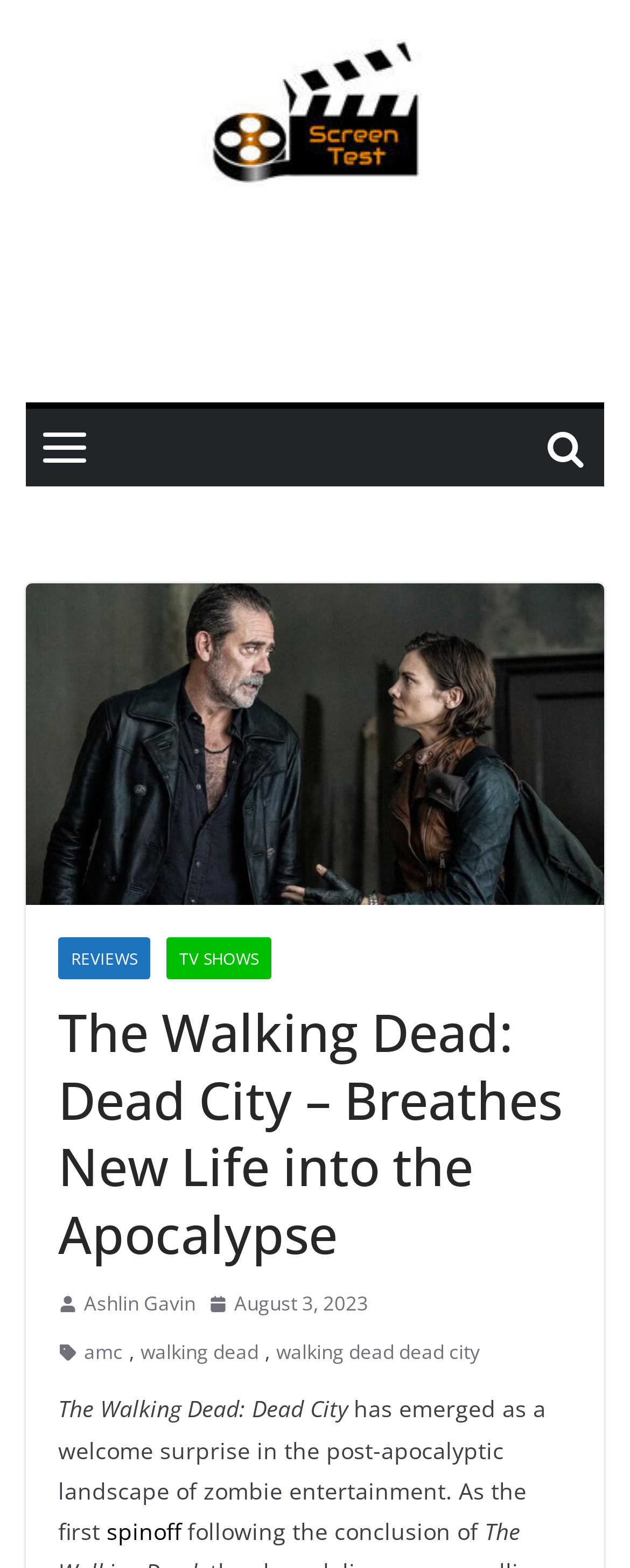Respond to the question below with a single word or phrase:
What is the name of the TV show?

The Walking Dead: Dead City